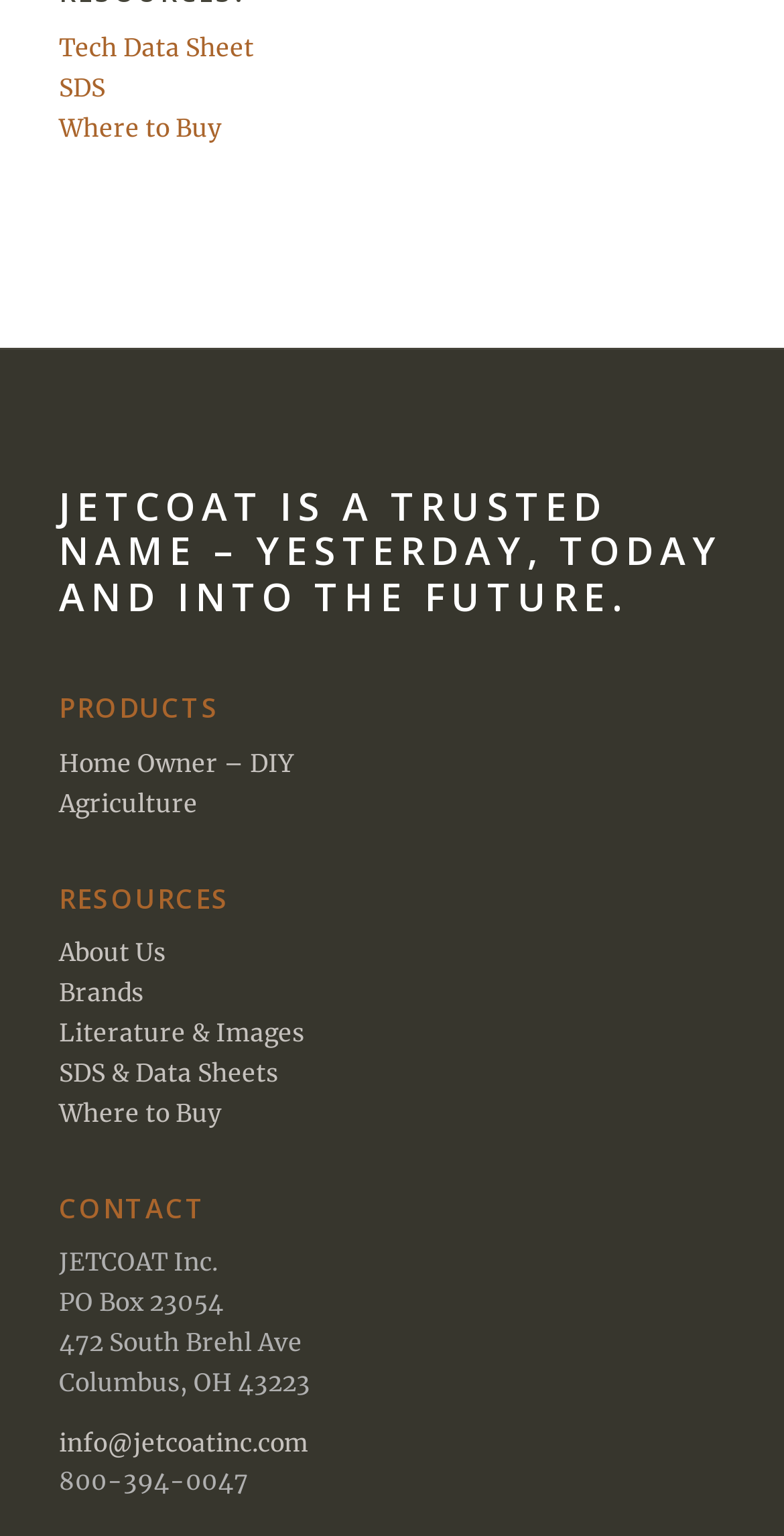Please determine the bounding box coordinates of the section I need to click to accomplish this instruction: "Contact JETCOAT Inc.".

[0.075, 0.929, 0.393, 0.948]